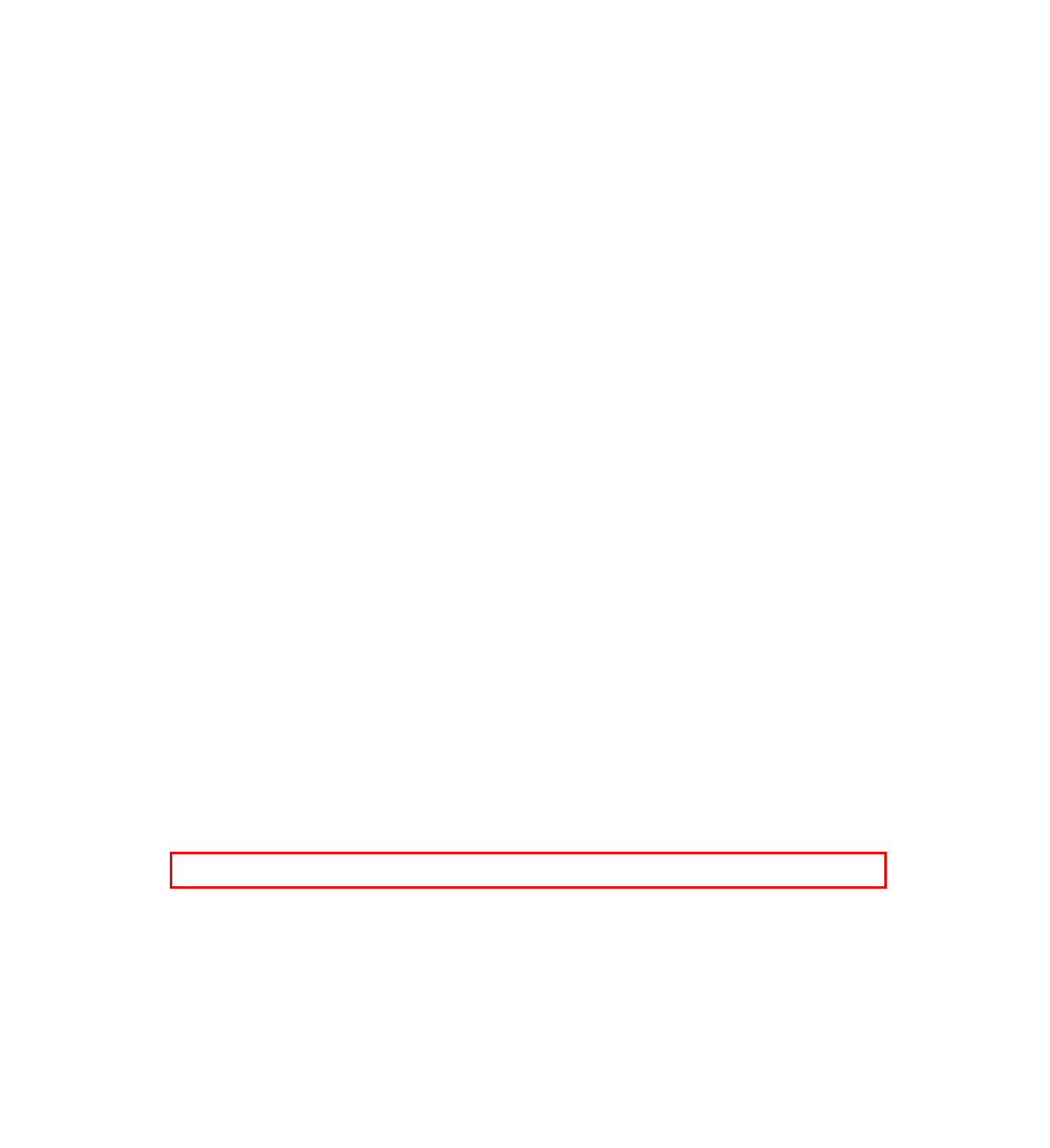There is a screenshot of a webpage with a red bounding box around a UI element. Please use OCR to extract the text within the red bounding box.

Anyway, as mentioned in my last update which is now more than 9 MONTHS ago, I was diligently working on a new management book while my wheels continued to spin on the next Arazt novel. Soooo sorry! They're still SPINNING! Wow, we could'a had a baby by now!